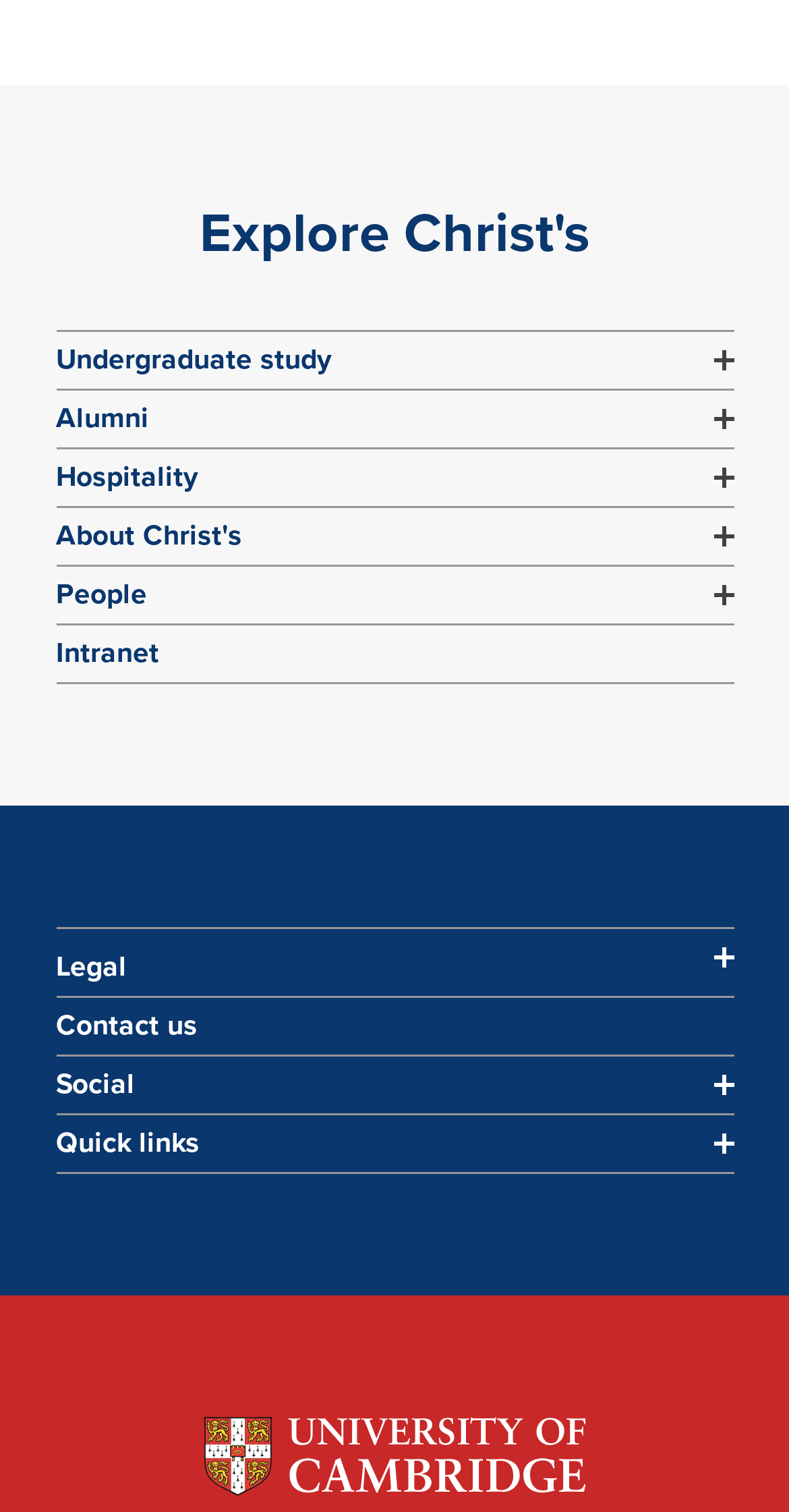What is the last link in the navigation section?
Provide a detailed answer to the question using information from the image.

The last link in the navigation section is 'Vacancies', which is located at the bottom of the section.